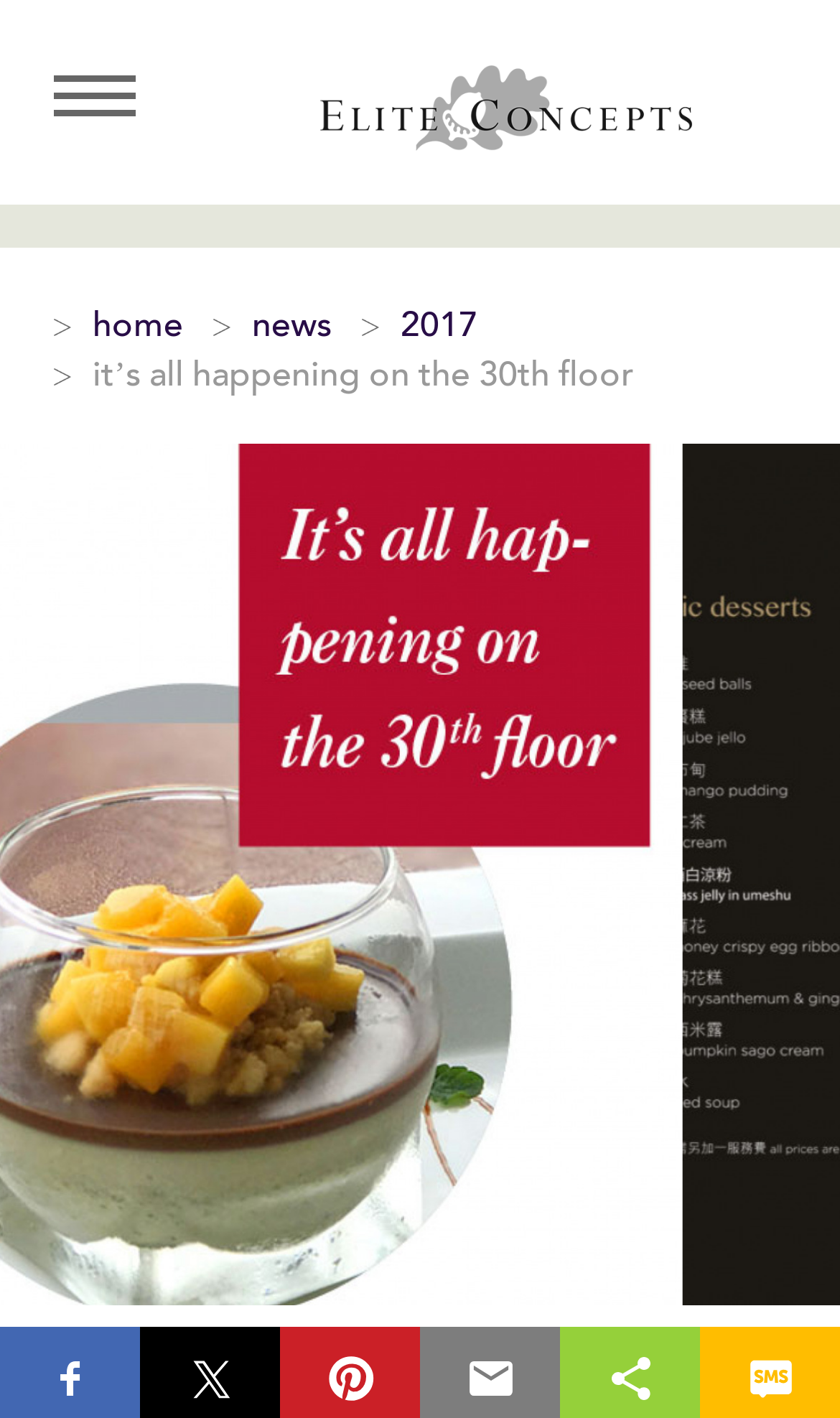What is the position of the 'home' link?
Please respond to the question with a detailed and informative answer.

I compared the y1 and y2 coordinates of the 'home' link element with other elements and found that it has a relatively small y1 value, indicating that it is located at the top of the page. Its x1 value is also relatively small, indicating that it is located on the left side of the page.